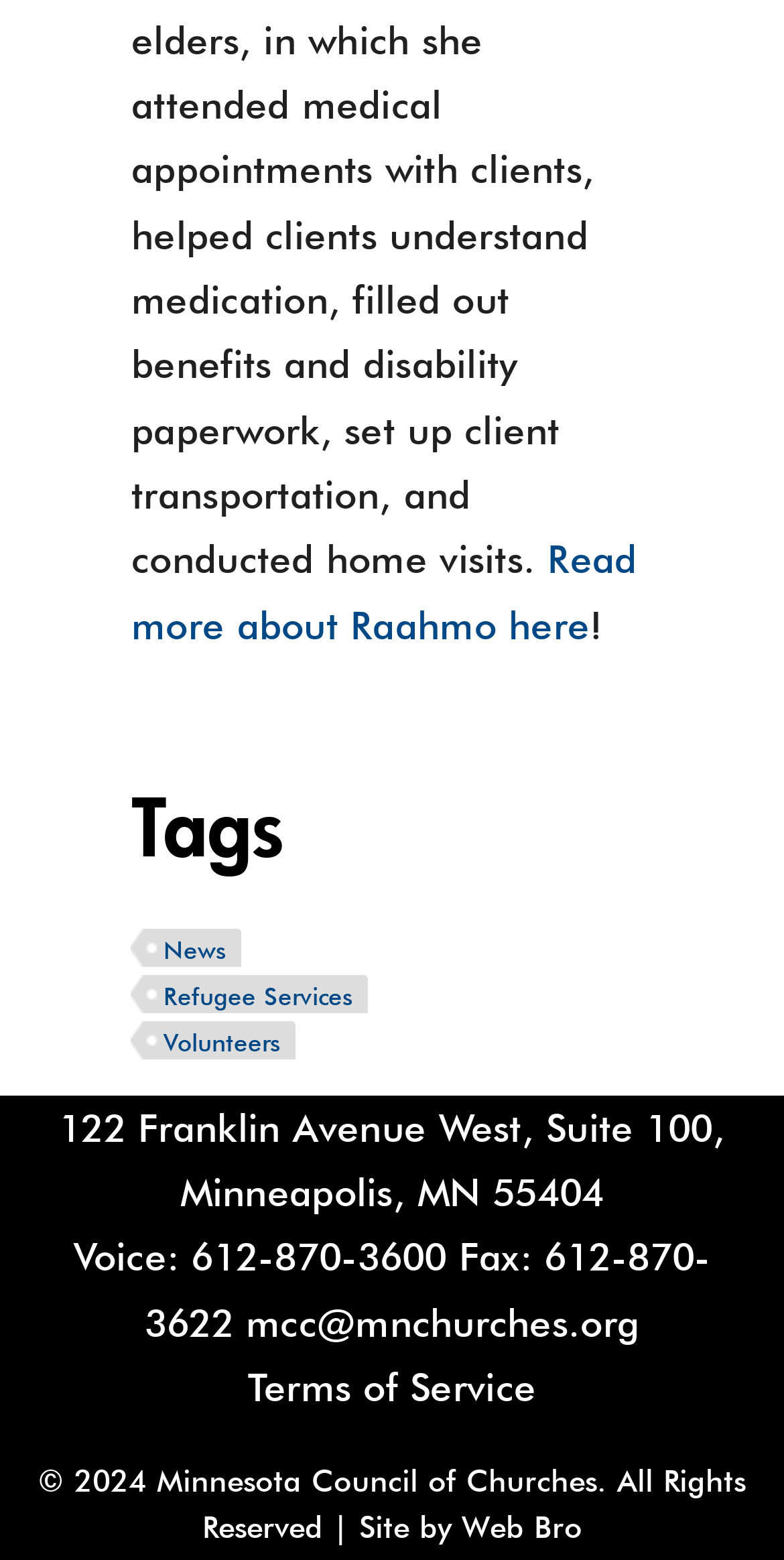What is the phone number of the Minnesota Council of Churches?
Look at the screenshot and give a one-word or phrase answer.

612-870-3600